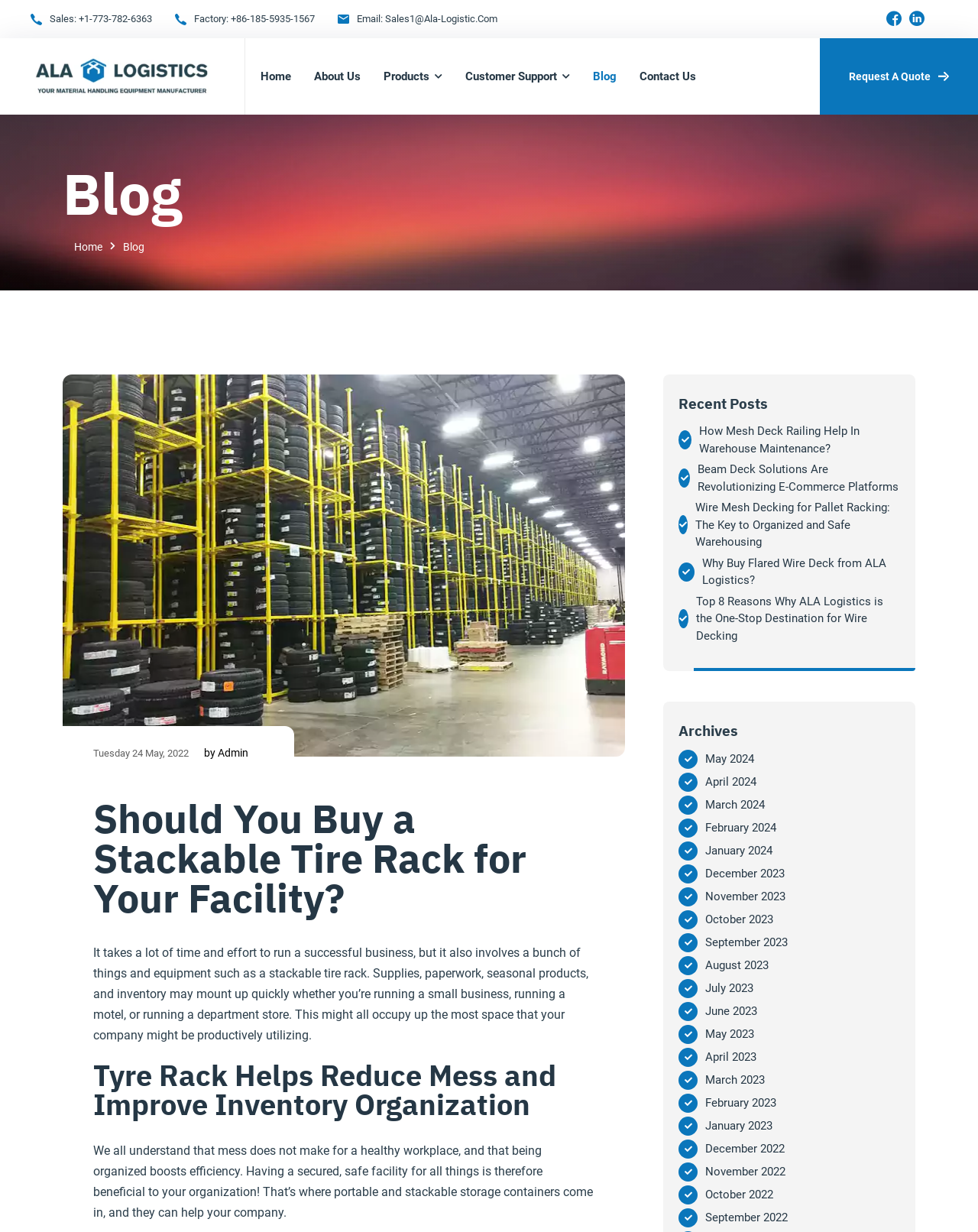Illustrate the webpage thoroughly, mentioning all important details.

This webpage is about ALA Logistics, a company that offers secure storage solutions for businesses. At the top of the page, there is a header section with the company's logo, navigation links, and contact information. The logo is accompanied by a few social media icons. The navigation links include "Home", "About Us", "Products", "Customer Support", "Blog", and "Contact Us". 

Below the header section, there is a large image with a heading that reads "Should You Buy a Stackable Tire Rack for Your Facility?" The image takes up most of the width of the page. 

To the right of the image, there is a section with the date "Tuesday 24 May 2022" and the author's name "Admin". 

Below the image, there is a long article discussing the benefits of using a stackable tire rack for businesses. The article is divided into sections with headings such as "Tyre Rack Helps Reduce Mess and Improve Inventory Organization". 

On the right-hand side of the page, there is a sidebar with several sections. The first section is titled "Recent Posts" and lists several article titles related to warehouse maintenance and storage solutions. The second section is titled "Archives" and lists links to articles from different months and years, starting from May 2024 and going back to December 2022.